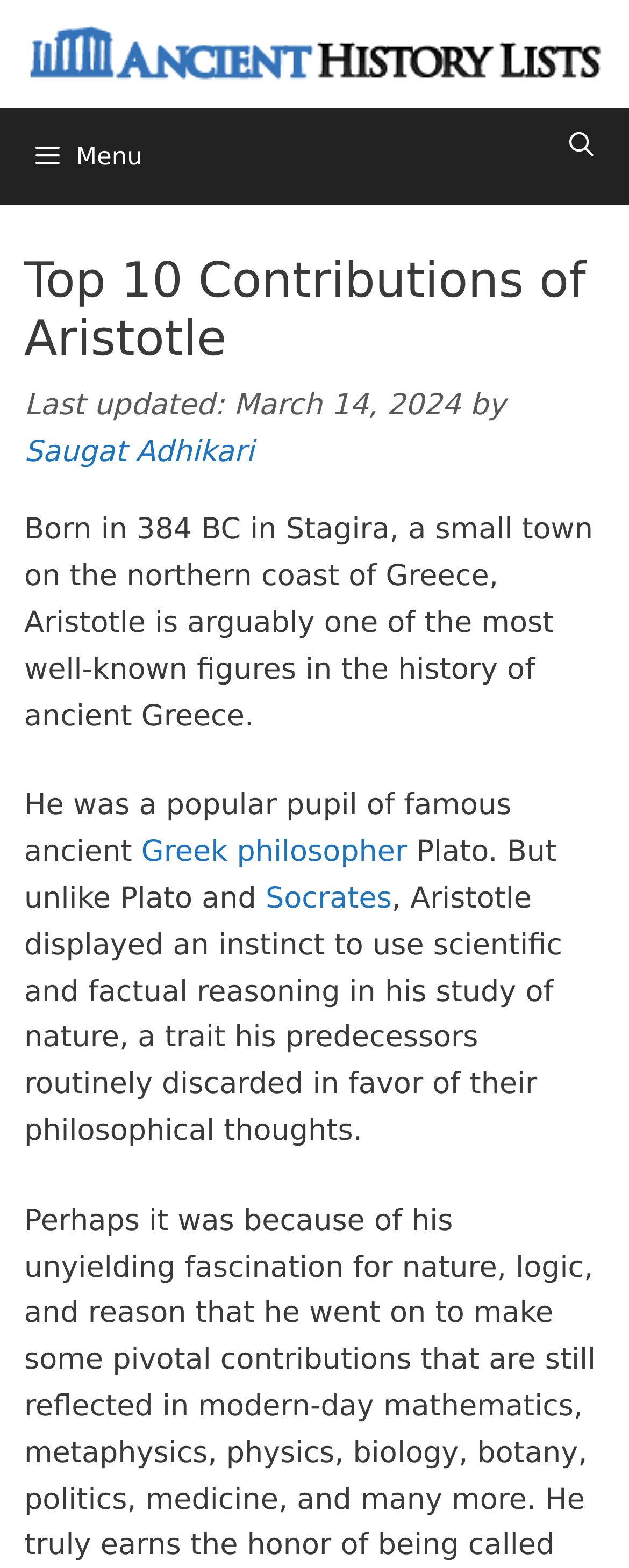What is the trait that Aristotle displayed in his study of nature?
Based on the screenshot, respond with a single word or phrase.

scientific and factual reasoning